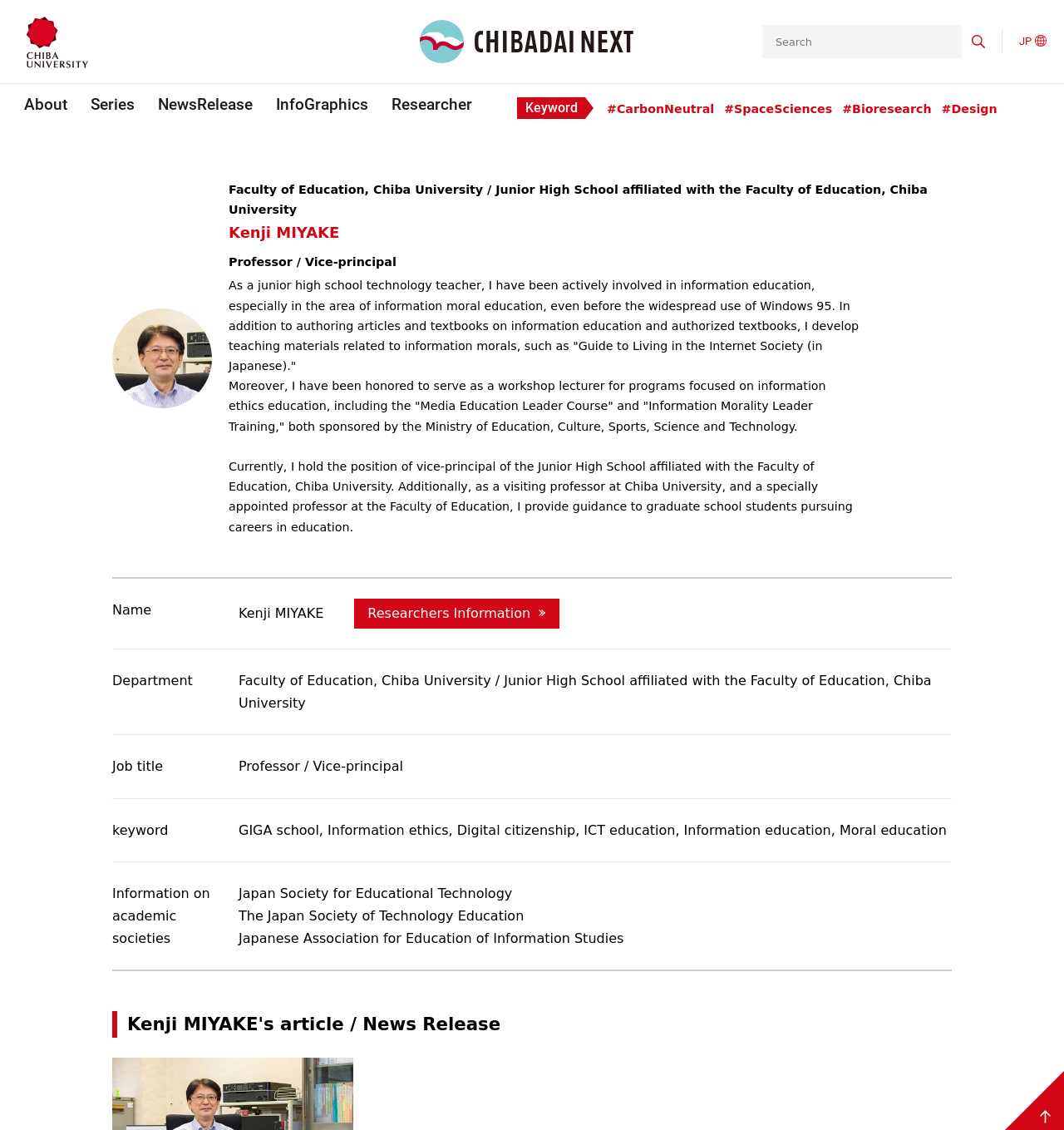Write an elaborate caption that captures the essence of the webpage.

This webpage is about Kenji Miyake, a professor and vice-principal at the Faculty of Education, Chiba University, and Junior High School affiliated with the Faculty of Education, Chiba University. 

At the top of the page, there are two links, "Chiba University" and "CHIBADAI NEXT", accompanied by their respective images. On the right side, there is a search box with a button. 

Below the top section, there is a main navigation menu with links to "About", "Series", "NewsRelease", "InfoGraphics", and "Researcher". 

Following the navigation menu, there is a description list with keywords "#CarbonNeutral", "#SpaceSciences", "#Bioresearch", and "#Design". 

Next, there is a section with a heading "Kenji MIYAKE" and a brief introduction to his background as a junior high school technology teacher and his involvement in information education. 

Below this section, there are four description lists, each containing information about Kenji Miyake, including his name, department, job title, and keywords related to his research. 

Further down, there is another description list with information about his involvement in academic societies, including the Japan Society for Educational Technology, The Japan Society of Technology Education, and Japanese Association for Education of Information Studies. 

Finally, at the bottom of the page, there is a heading "Kenji MIYAKE's article / News Release" and a link to return to the top of the page.